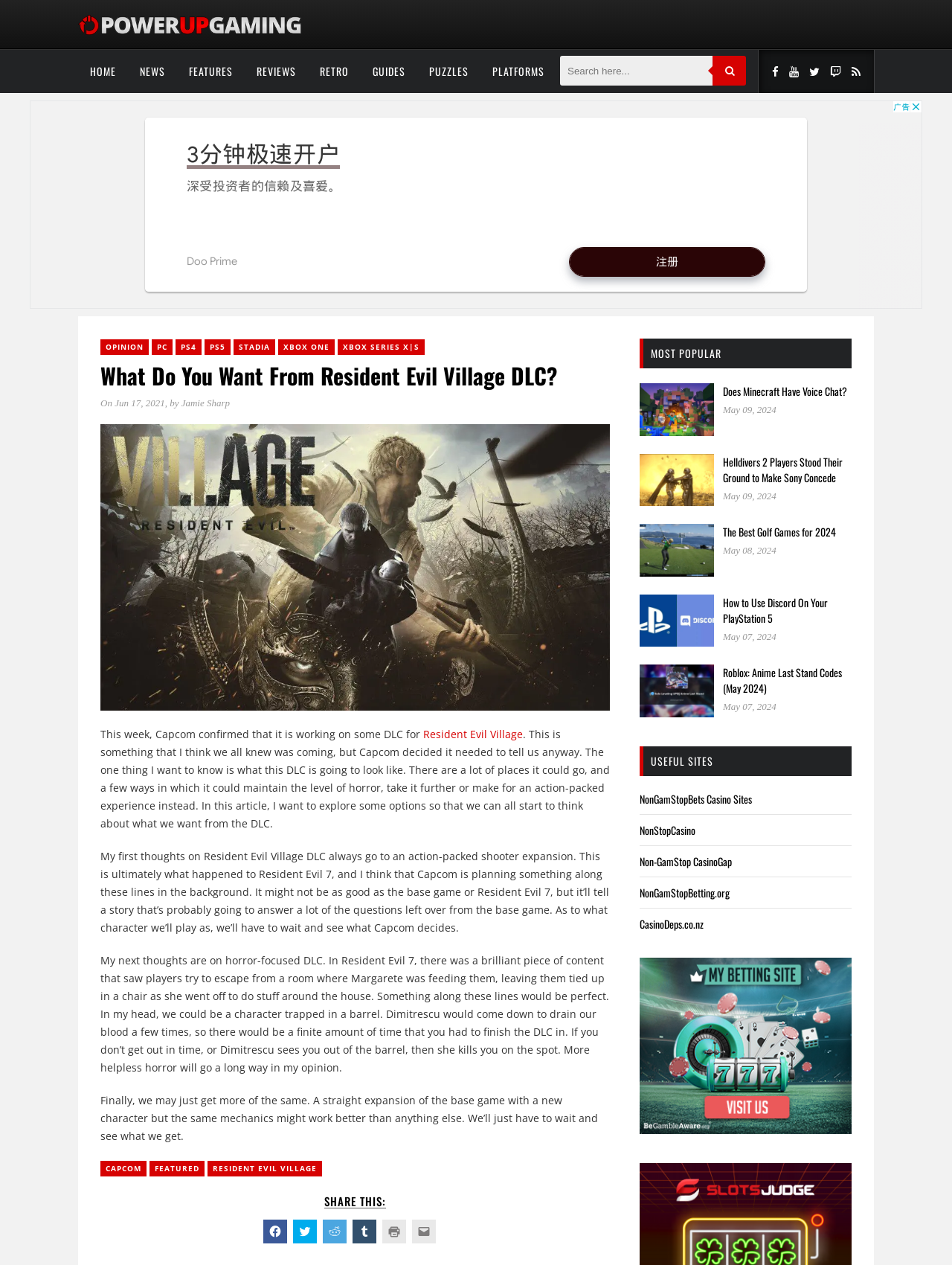What is the name of the game being discussed?
Based on the image, provide your answer in one word or phrase.

Resident Evil Village